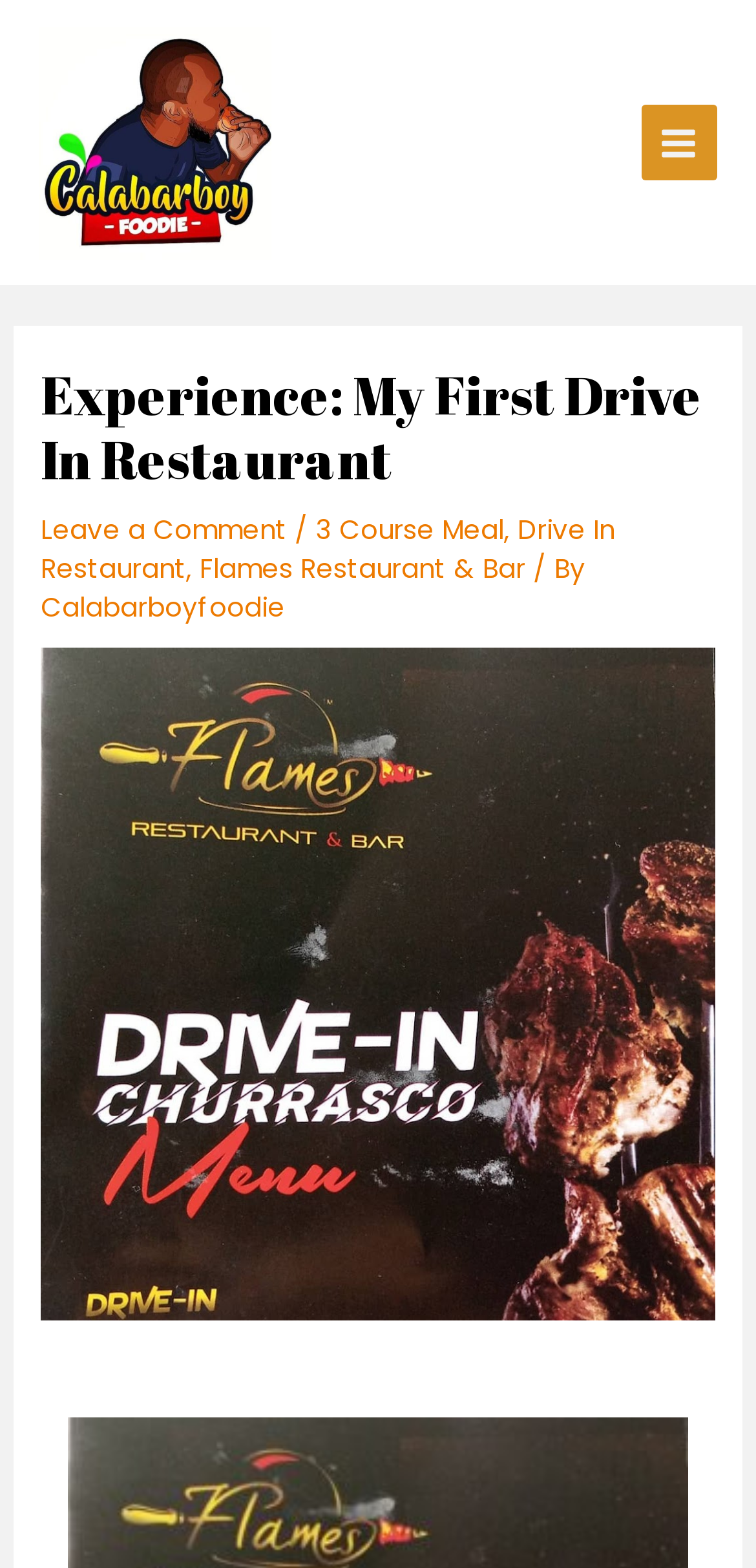Give a concise answer using one word or a phrase to the following question:
How many images are there on the webpage?

2